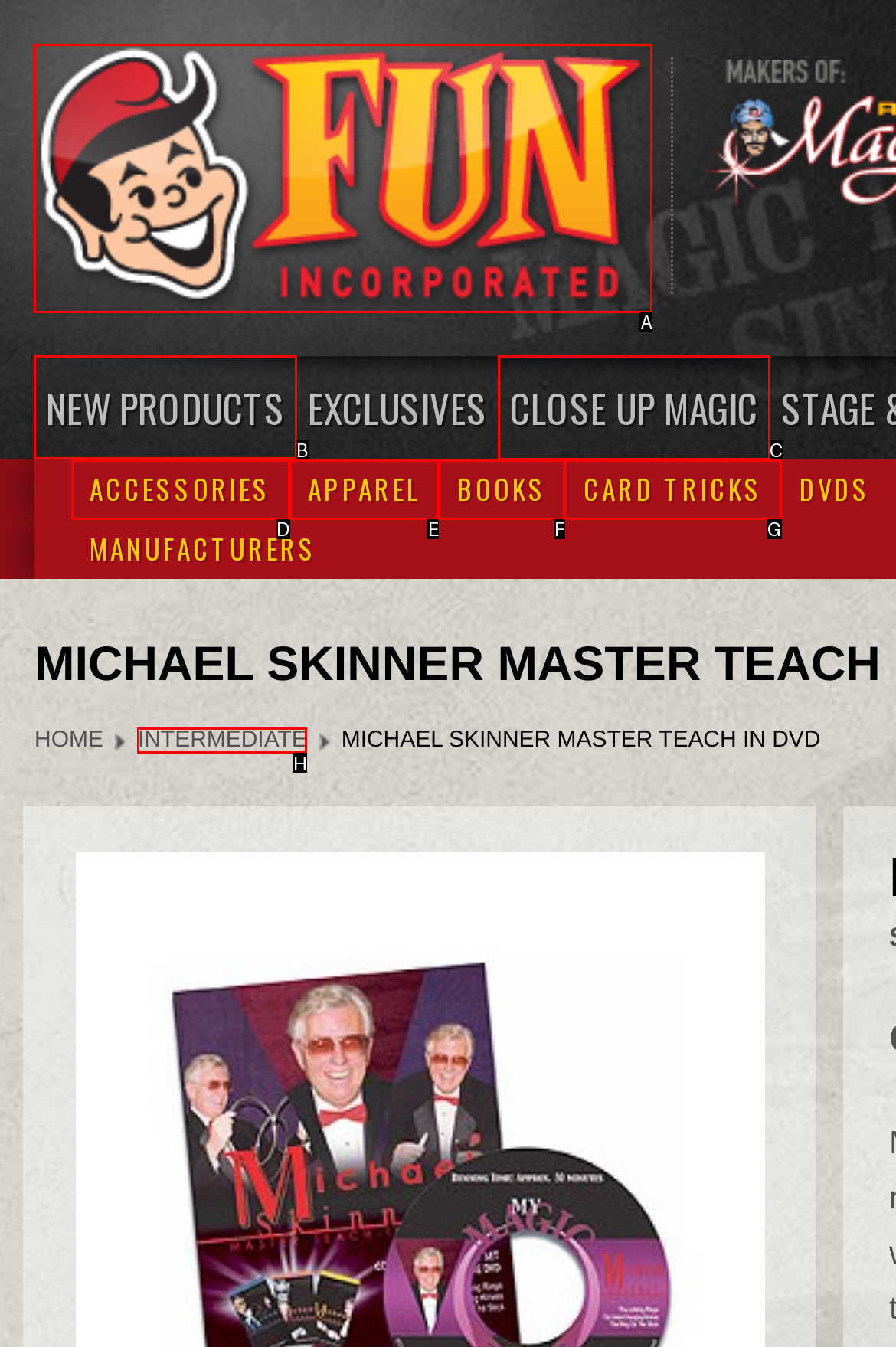Given the task: browse NEW PRODUCTS, indicate which boxed UI element should be clicked. Provide your answer using the letter associated with the correct choice.

B